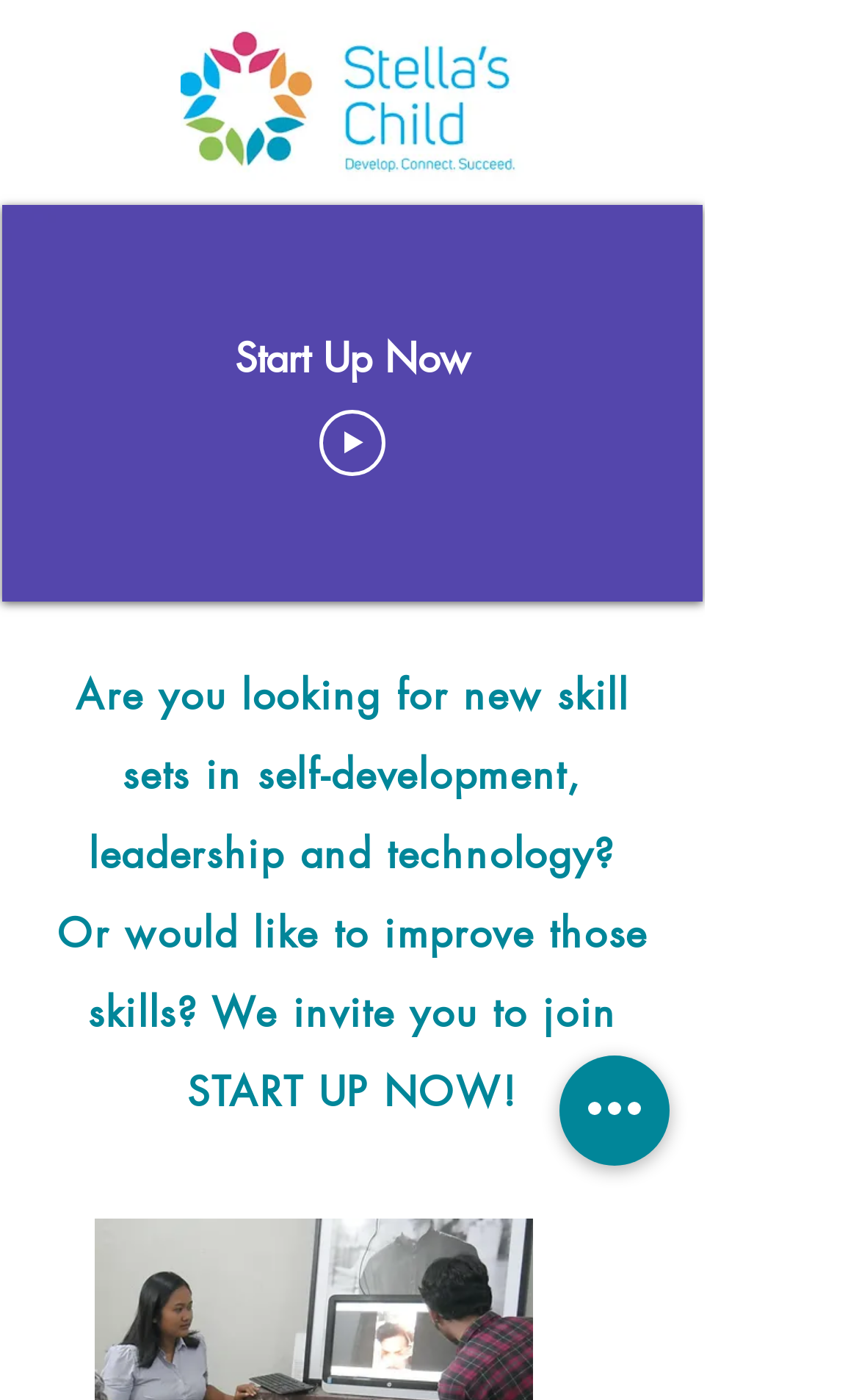Produce an elaborate caption capturing the essence of the webpage.

The webpage is an invitation to join a program called "Start Up Now" offered by Stella's Child. At the top left, there is a logo image of Stella's Child. Below the logo, a prominent heading "Start Up Now" is displayed. 

To the right of the logo, a video player takes up a significant portion of the screen, with a play button at the top left corner of the video. The video player has several controls, including a play button, a mute button, a full-screen button, and a button to show more media controls. Below the video controls, there is a video time scrubber that allows users to navigate through the video.

Below the video player, there is an image related to the "Start Up Now Entrepreneurship Program". Next to the image, a generic element with the text "Start Up Now" is displayed. A "Play video" button is positioned to the right of the generic element, with a small image inside the button.

Further down the page, two headings are displayed, one below the other. The first heading asks if the user is looking for new skill sets in self-development, leadership, and technology, while the second heading invites the user to join "START UP NOW!" to improve those skills.

At the bottom right of the page, a "Quick actions" button is positioned.